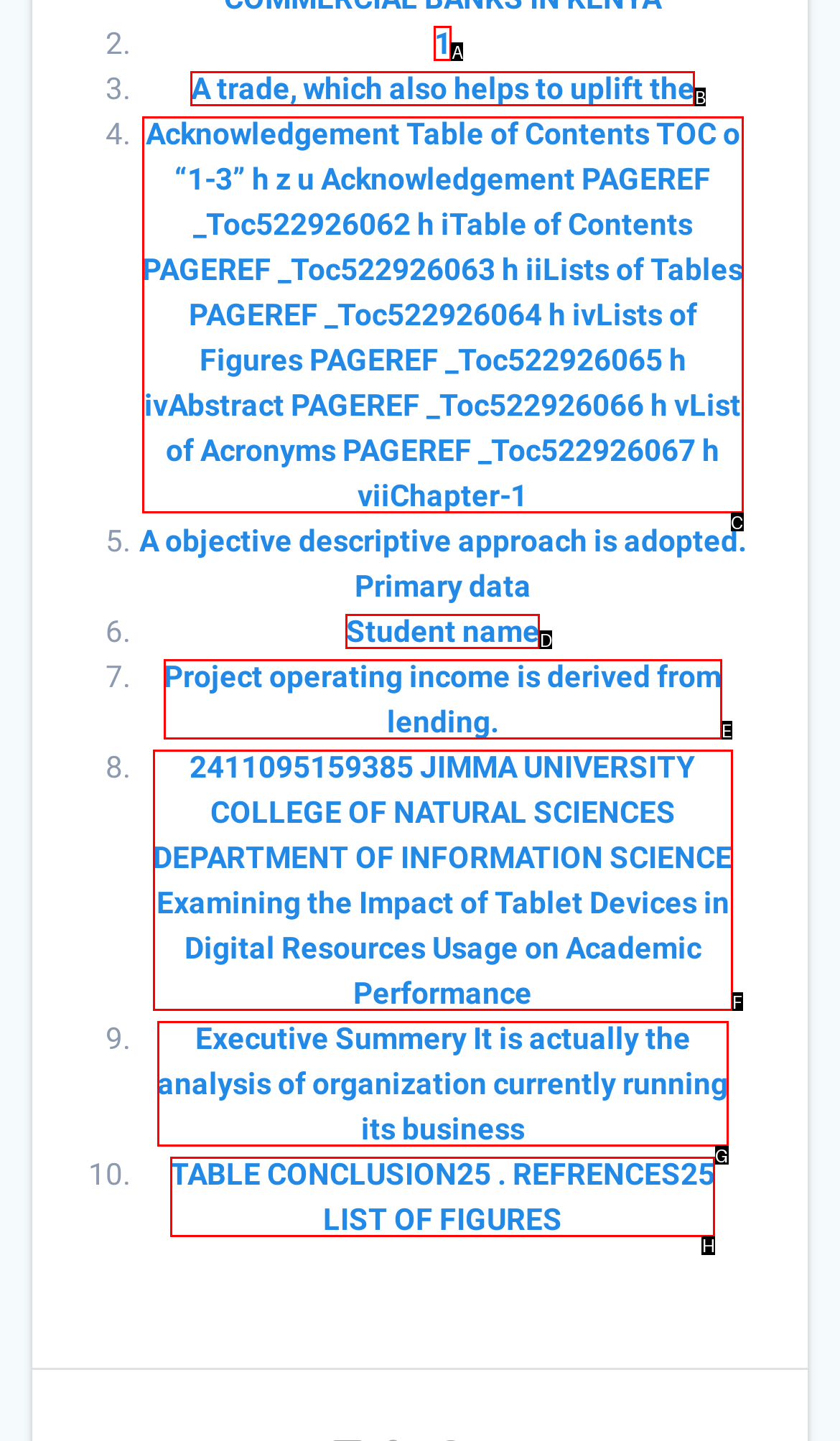Determine which HTML element to click to execute the following task: Check the list of figures Answer with the letter of the selected option.

H